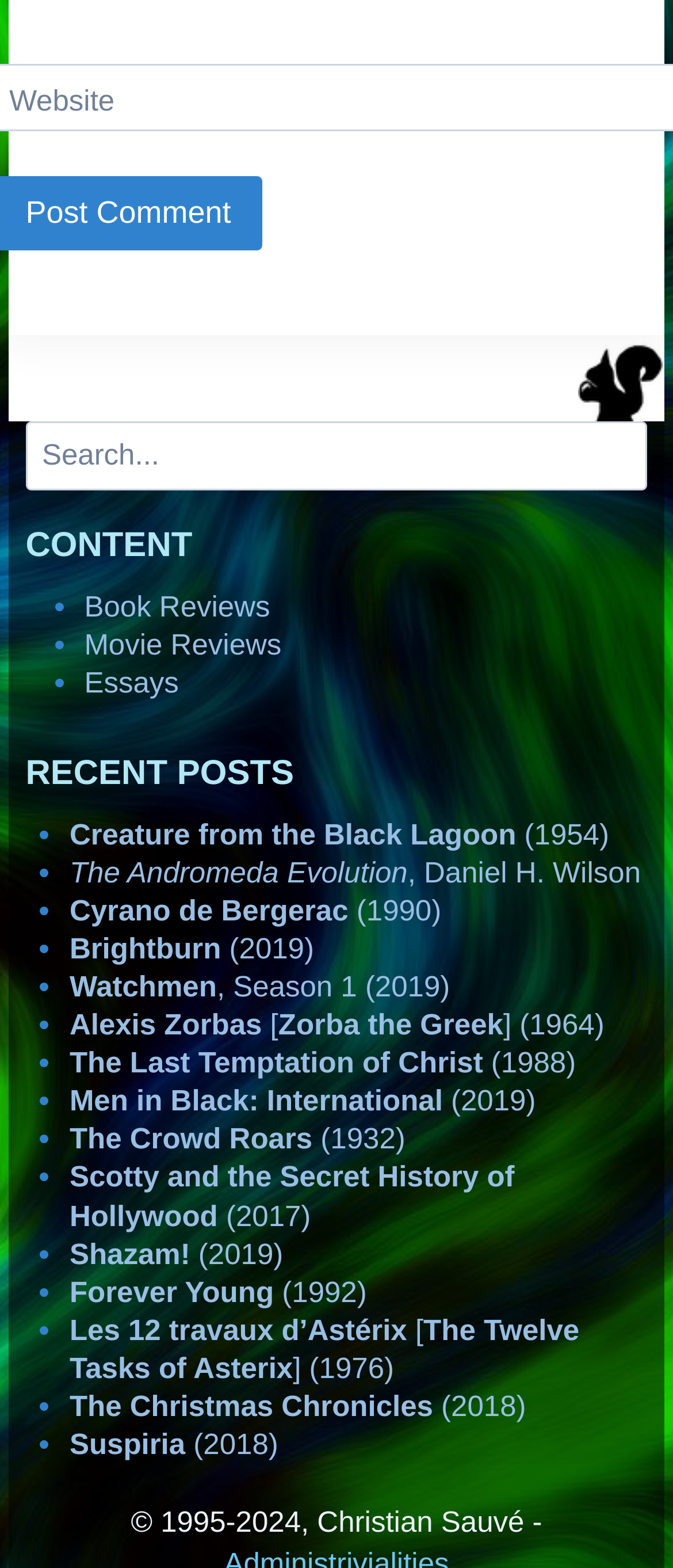Using floating point numbers between 0 and 1, provide the bounding box coordinates in the format (top-left x, top-left y, bottom-right x, bottom-right y). Locate the UI element described here: Forever Young (1992)

[0.103, 0.814, 0.545, 0.834]